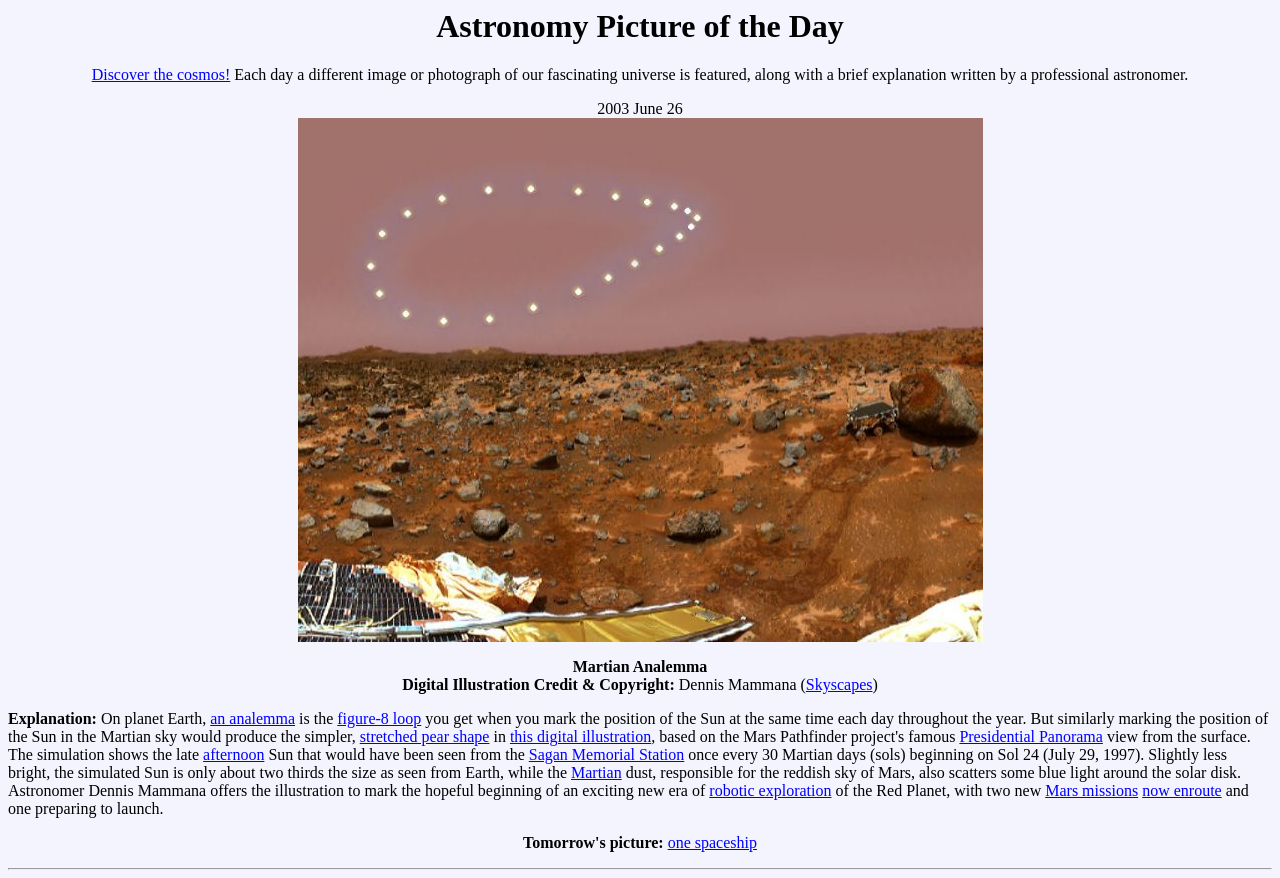Determine the bounding box coordinates of the region that needs to be clicked to achieve the task: "Click on the link to discover the cosmos".

[0.072, 0.076, 0.18, 0.095]